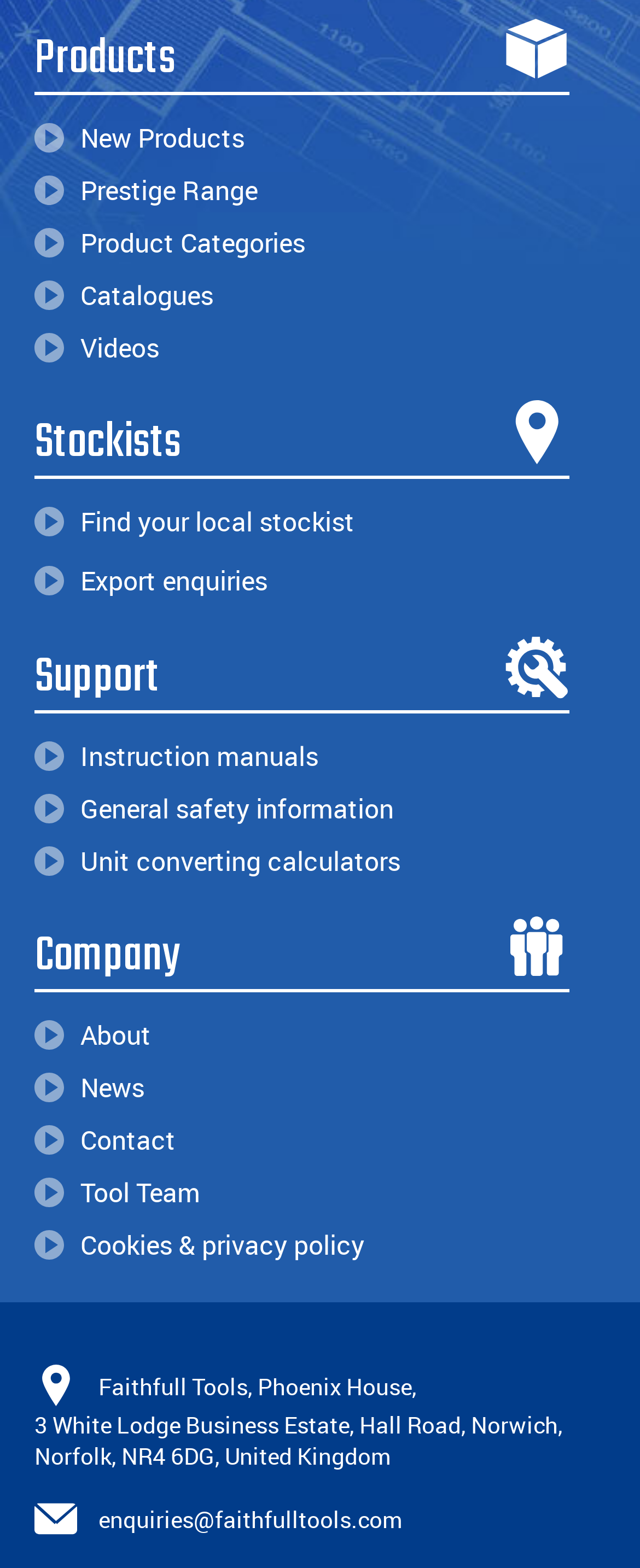Provide your answer to the question using just one word or phrase: What is the company's address?

NR4 6DG, United Kingdom